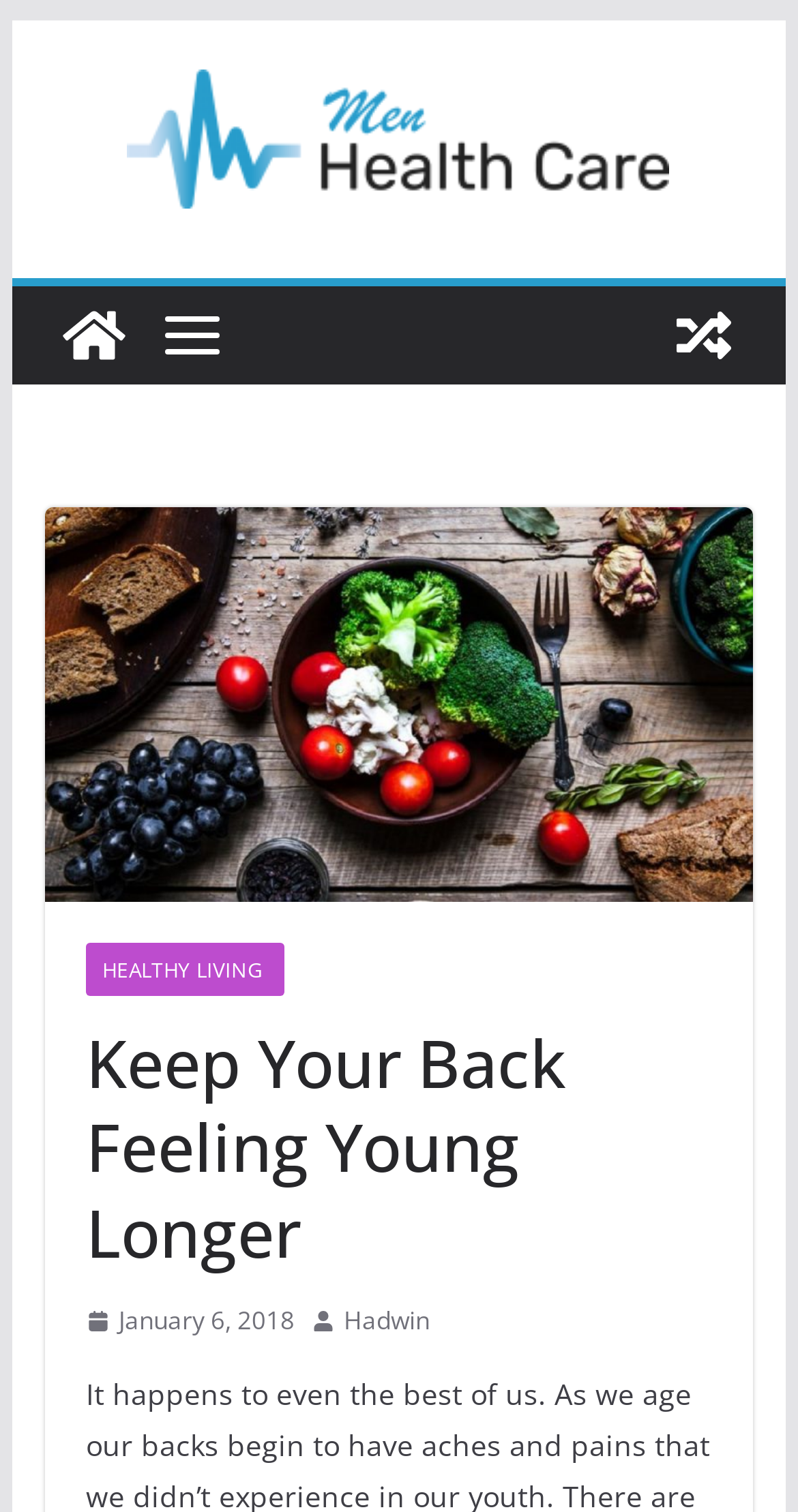Identify the bounding box for the UI element that is described as follows: "Business & Skills Training".

None